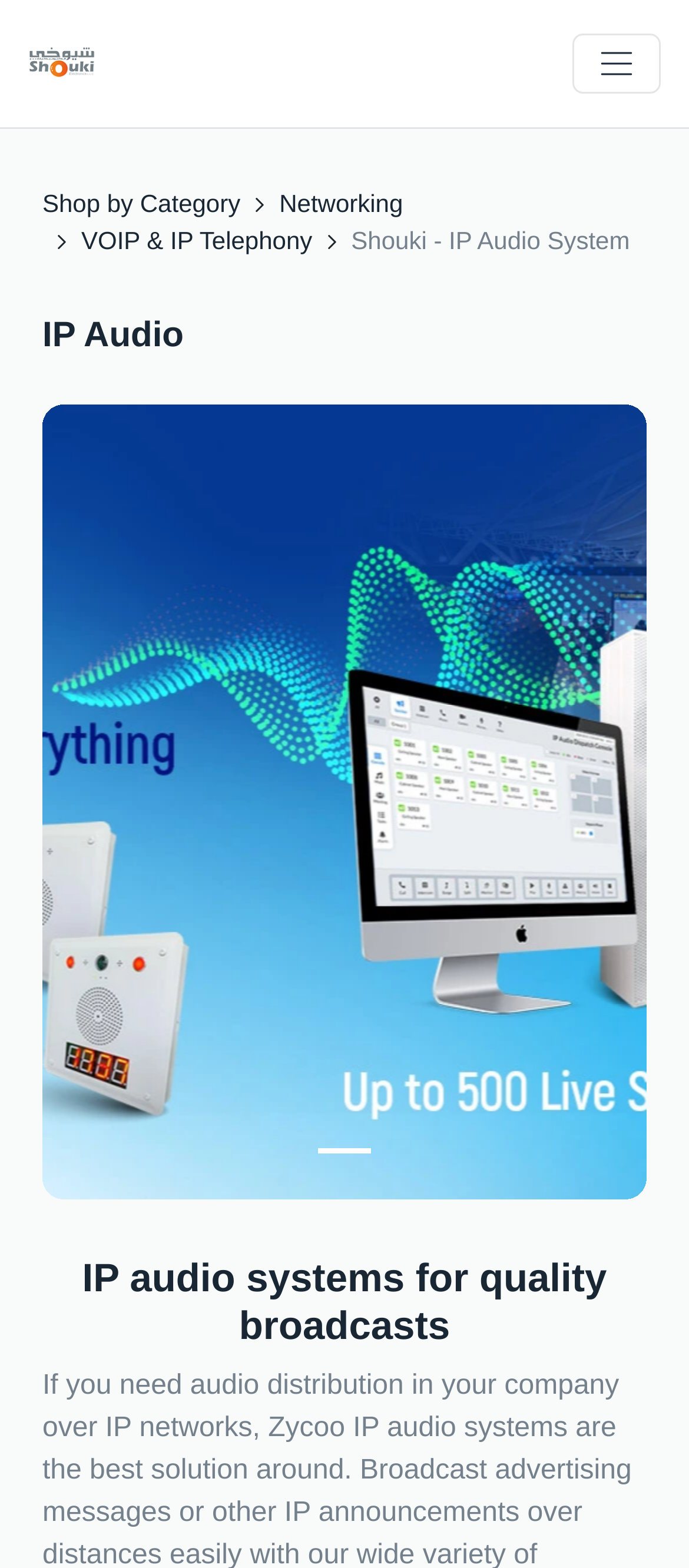Provide a short answer to the following question with just one word or phrase: What is the company name?

Shouki